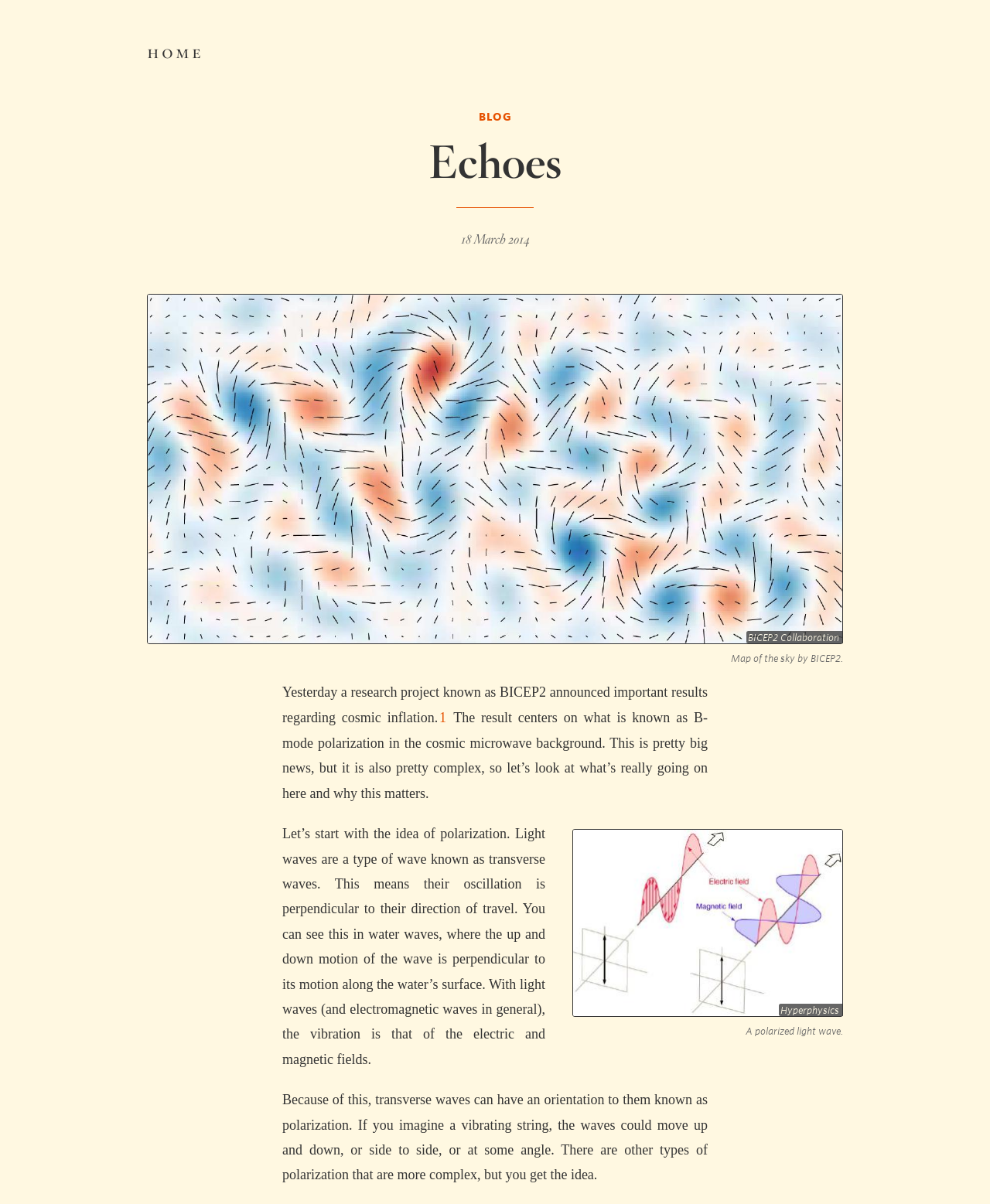Answer the question in a single word or phrase:
What is the concept explained in the second figure?

Polarized light wave